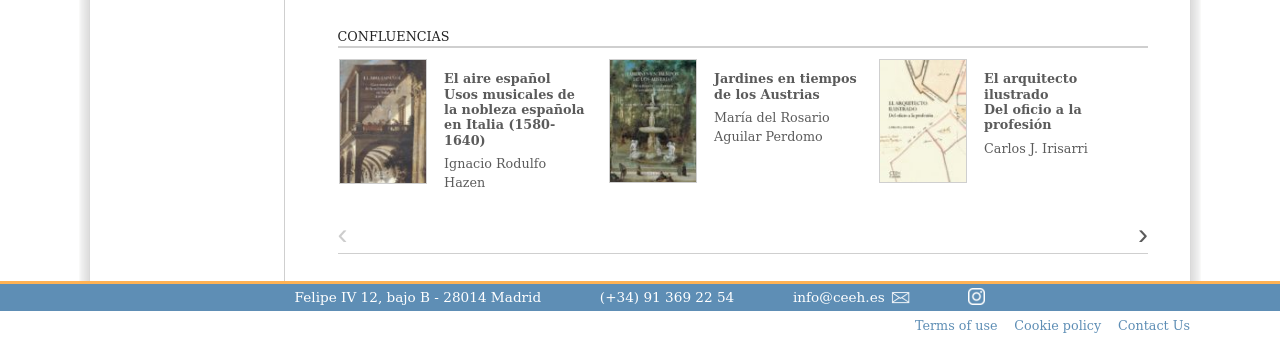How many links are there at the bottom of the page?
Could you please answer the question thoroughly and with as much detail as possible?

I counted the number of link elements at the bottom of the page, which are 'Terms of use', 'Cookie policy', and 'Contact Us'.